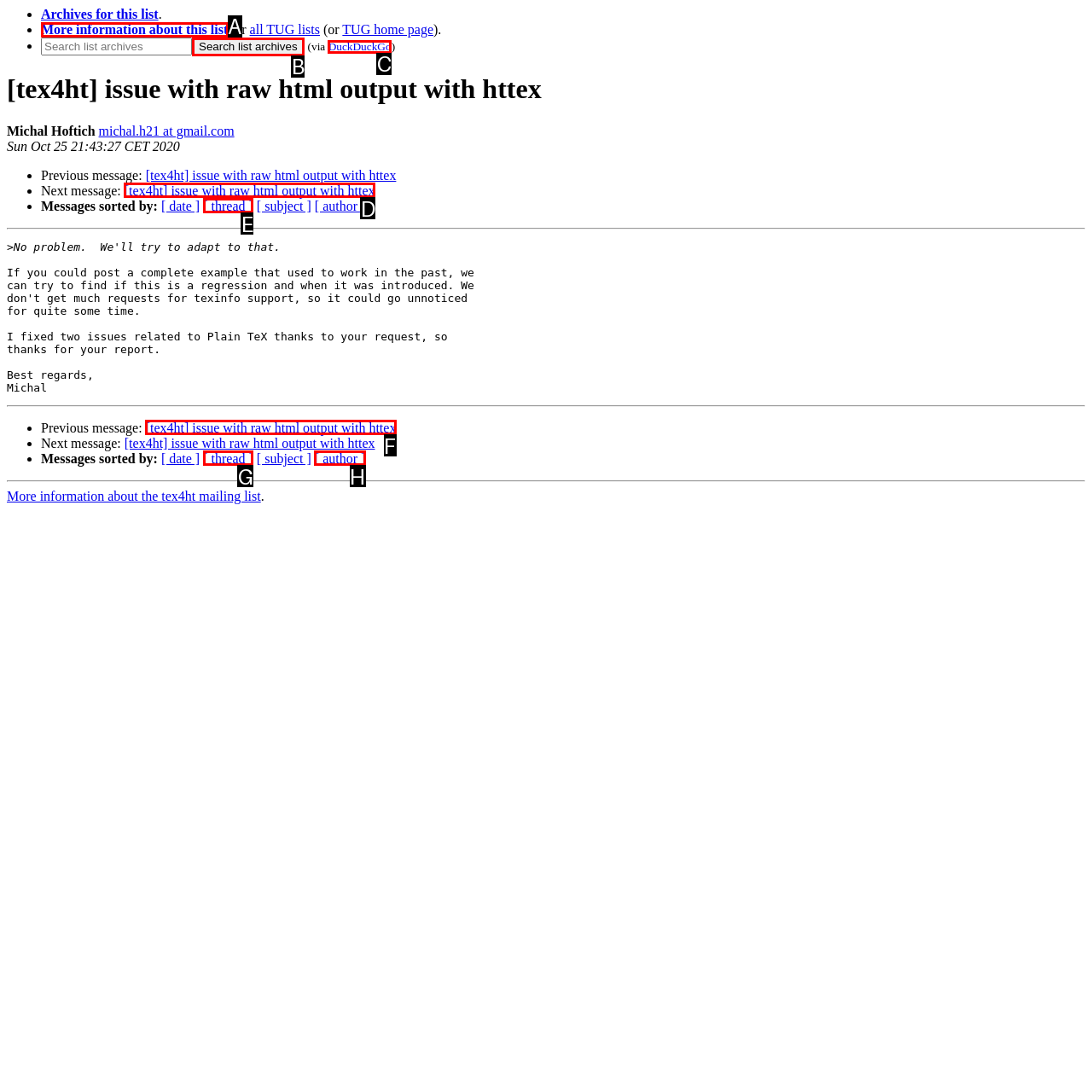With the description: More information about this list, find the option that corresponds most closely and answer with its letter directly.

A